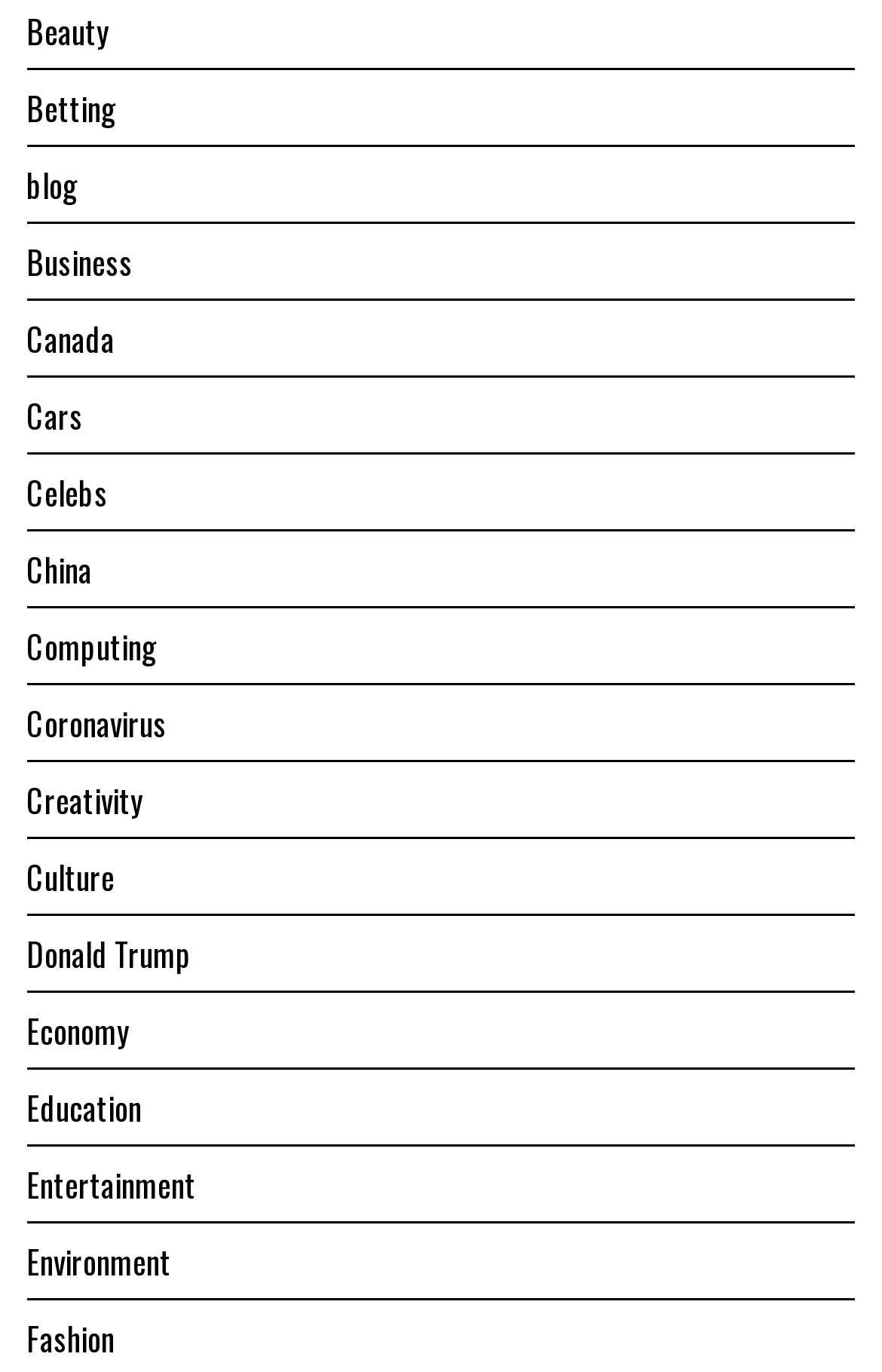Find the bounding box coordinates of the area that needs to be clicked in order to achieve the following instruction: "Visit the Business page". The coordinates should be specified as four float numbers between 0 and 1, i.e., [left, top, right, bottom].

[0.03, 0.173, 0.151, 0.208]